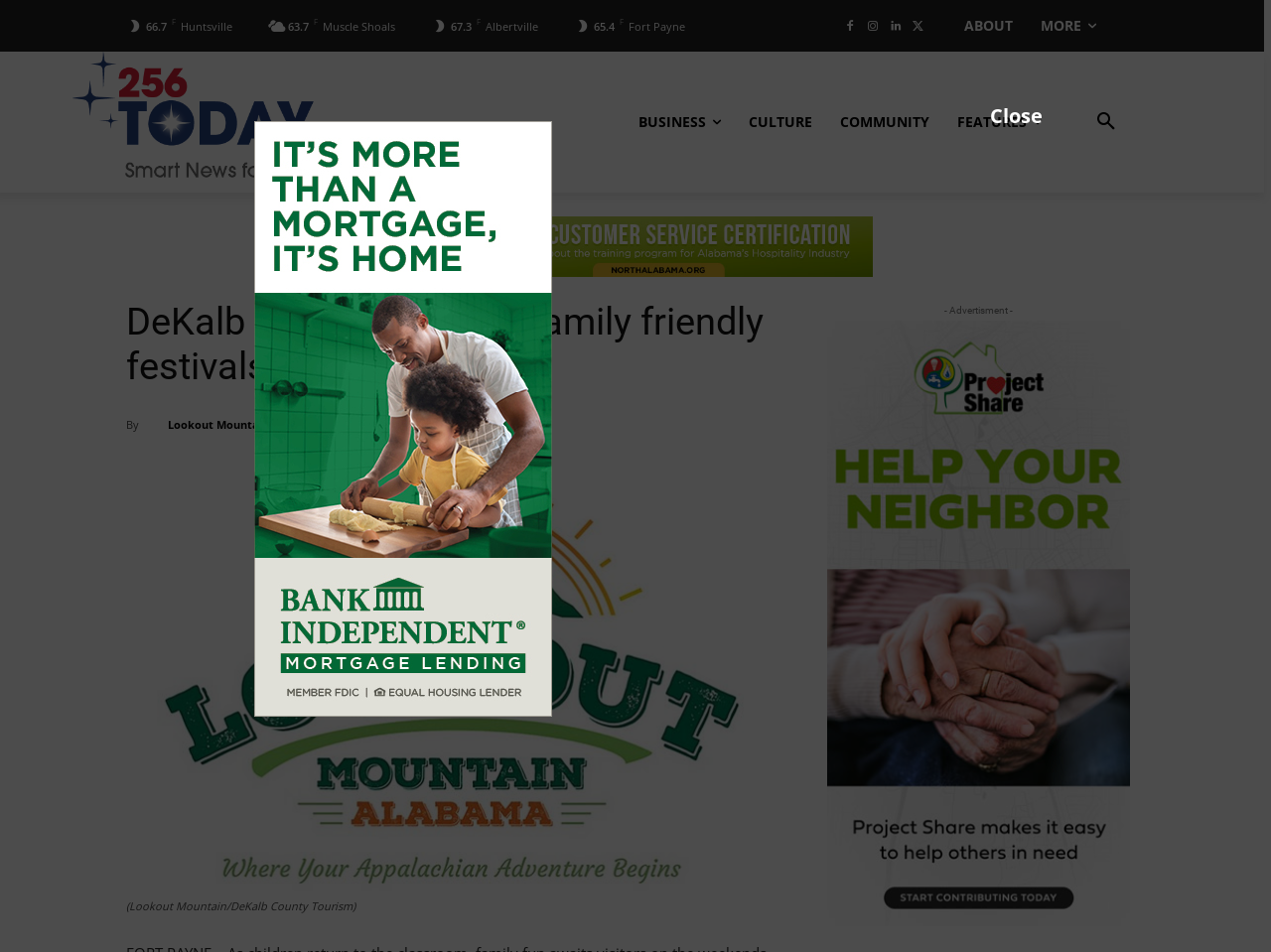Reply to the question below using a single word or brief phrase:
What is the name of the festival mentioned in the article?

family friendly festivals